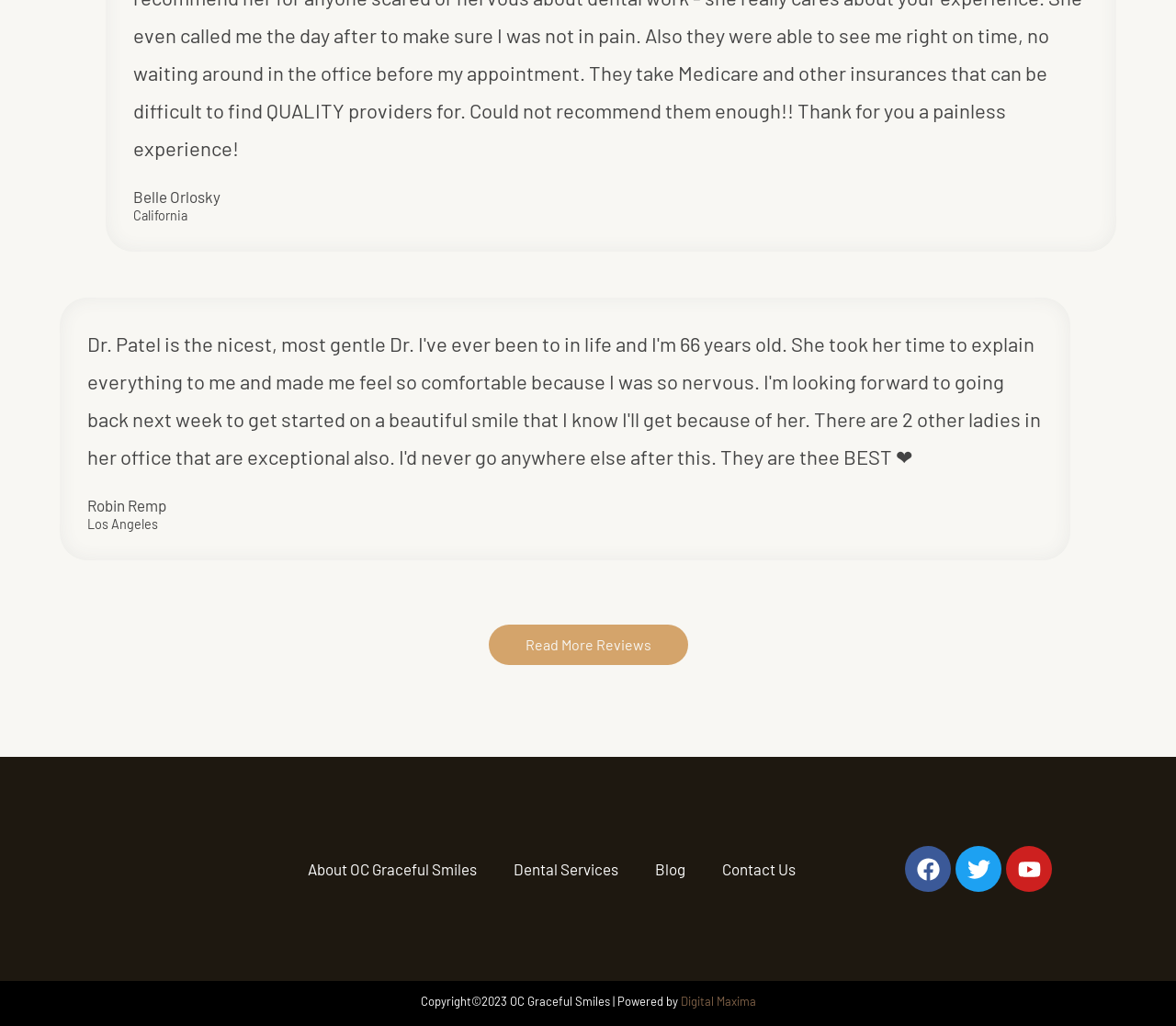What is the name of the dentist?
Offer a detailed and full explanation in response to the question.

The name of the dentist can be found in the link 'OC Graceful Smiles - Orange County's Best dentist' which is located at the bottom of the page.